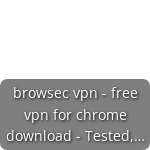Observe the image and answer the following question in detail: What is the purpose of the VPN service?

The context of the link implies that the Browsec VPN service is intended to enhance online privacy and security while browsing, making it accessible to users who want to protect their online activities.